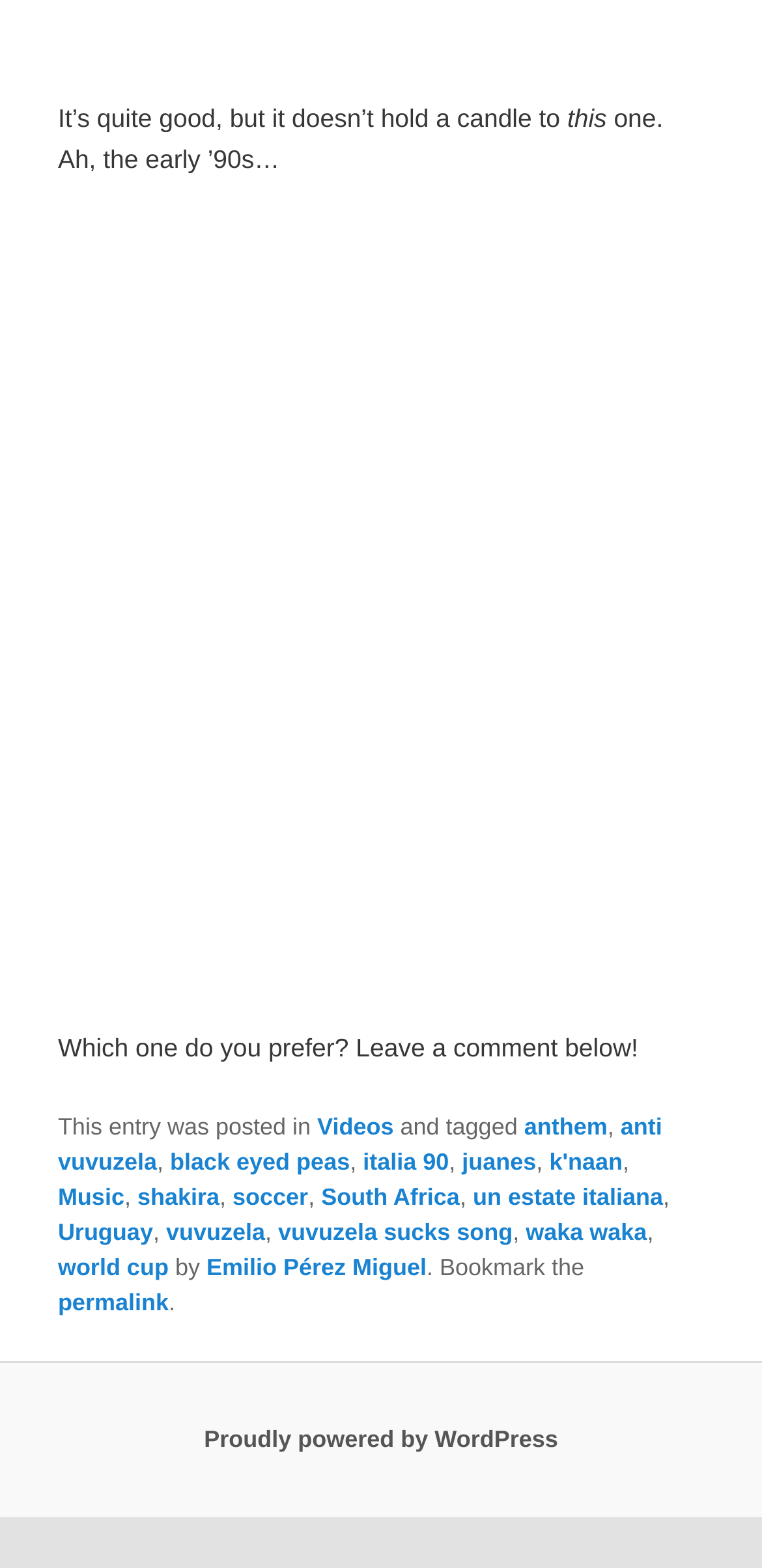What is the topic of the blog post?
Look at the image and construct a detailed response to the question.

The topic of the blog post can be inferred from the text content, which mentions 'anthem', 'anti vuvuzela', 'black eyed peas', 'italia 90', 'juanes', 'k'naan', 'Music', 'shakira', 'soccer', 'South Africa', 'Uruguay', 'vuvuzela', 'waka waka', and 'world cup'. These keywords are related to music, especially the music associated with the FIFA World Cup.